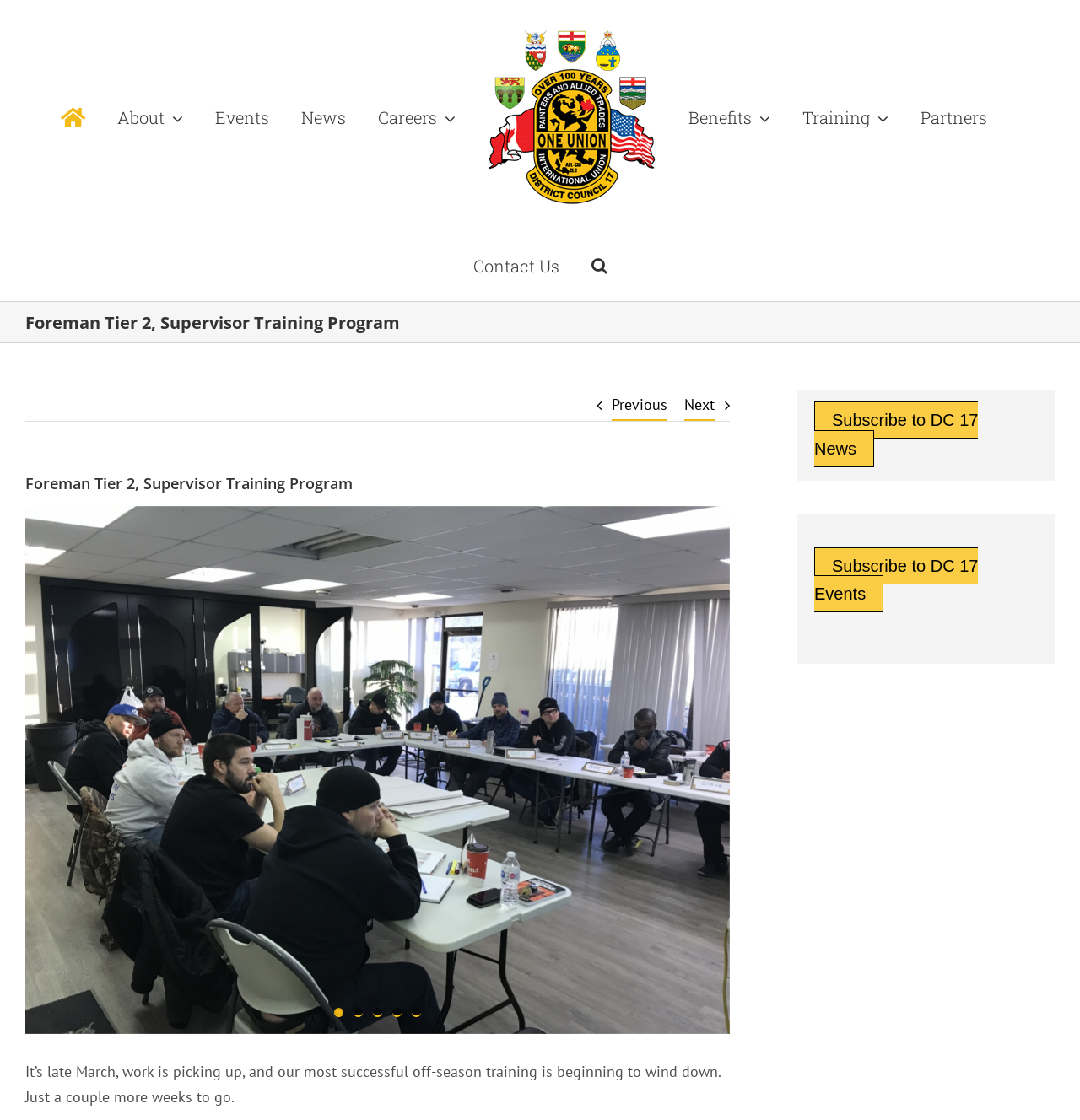Write a detailed summary of the webpage, including text, images, and layout.

The webpage appears to be a training program webpage for IUPAT District Council 17. At the top, there is a main menu navigation bar with links to various sections such as "About", "Events", "News", "Careers", and more. The IUPAT District Council 17 logo is also located at the top, accompanied by a search button.

Below the navigation bar, there is a page title bar with a heading that reads "Foreman Tier 2, Supervisor Training Program". This section also contains links to previous and next pages, as well as a series of links to specific training programs, such as "Saskatoon SPT9" and "STP FtMac 2019-01a".

The main content of the page appears to be a blog post or article, with a heading that matches the page title. The text describes the current state of the off-season training, mentioning that it is nearing its end. There are also links to view larger images and to subscribe to DC 17 news and events.

At the bottom of the page, there is a link to go back to the top of the page. There are a total of 5 links to numbered pages, likely indicating that the content is paginated. Overall, the webpage appears to be a training program webpage with a focus on providing information and resources to its users.